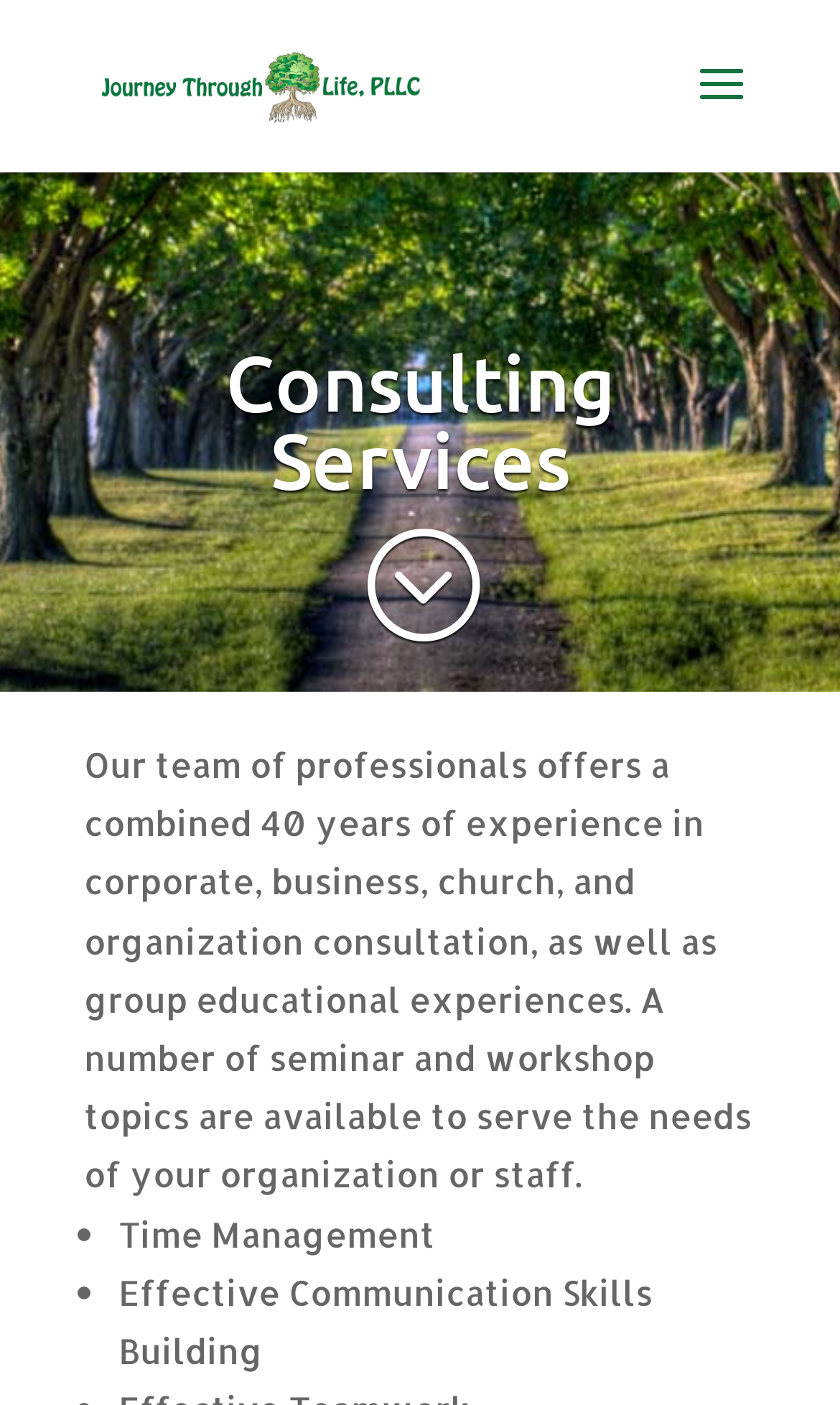Give a concise answer using only one word or phrase for this question:
What type of services does Journeythru offer?

Consulting Services